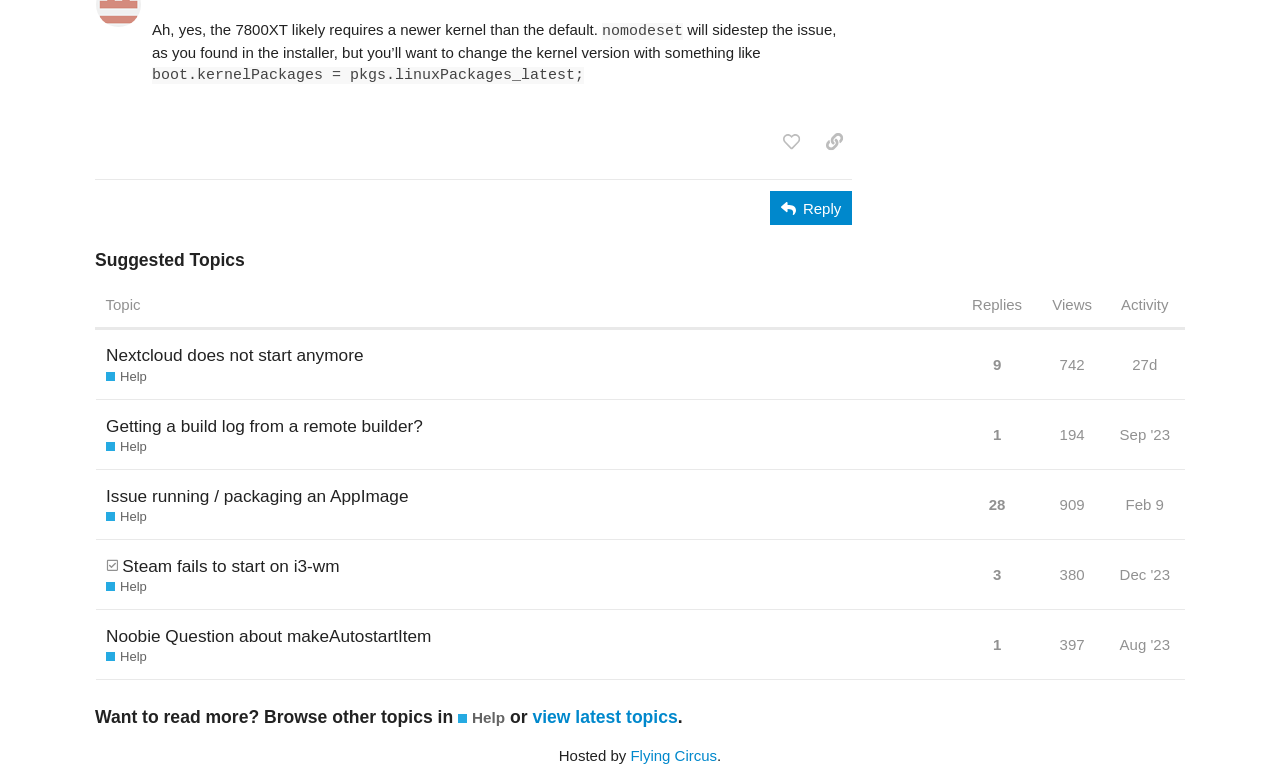Determine the bounding box coordinates of the clickable element necessary to fulfill the instruction: "browse other topics in Help". Provide the coordinates as four float numbers within the 0 to 1 range, i.e., [left, top, right, bottom].

[0.358, 0.926, 0.395, 0.95]